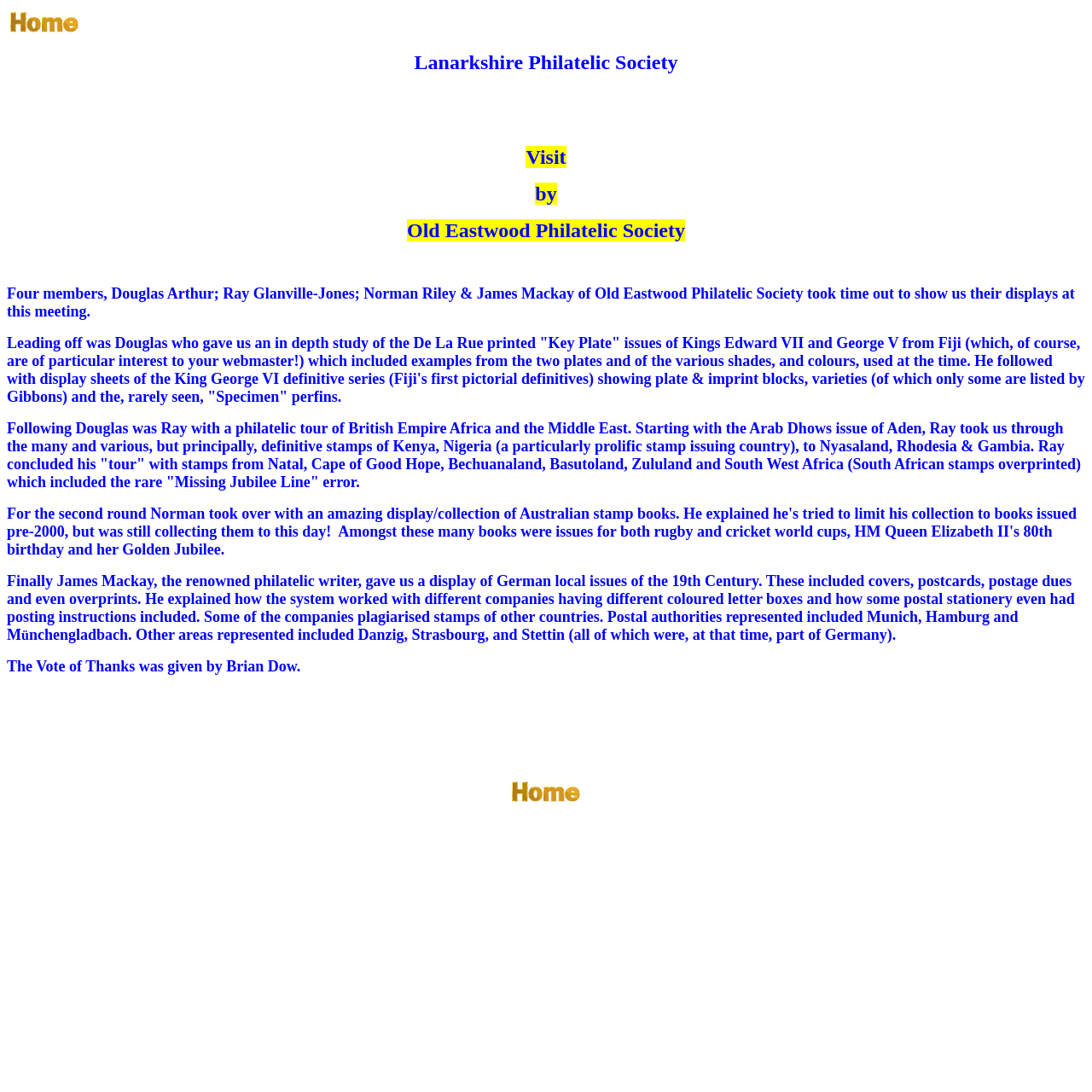How many members of Old Eastwood Philatelic Society showed their displays?
Answer the question with as much detail as possible.

I found this answer by reading the text element with the description 'Four members, Douglas Arthur; Ray Glanville-Jones; Norman Riley & James Mackay of Old Eastwood Philatelic Society took time out to show us their displays at this meeting.' which is a StaticText element with bounding box coordinates [0.006, 0.261, 0.984, 0.293].